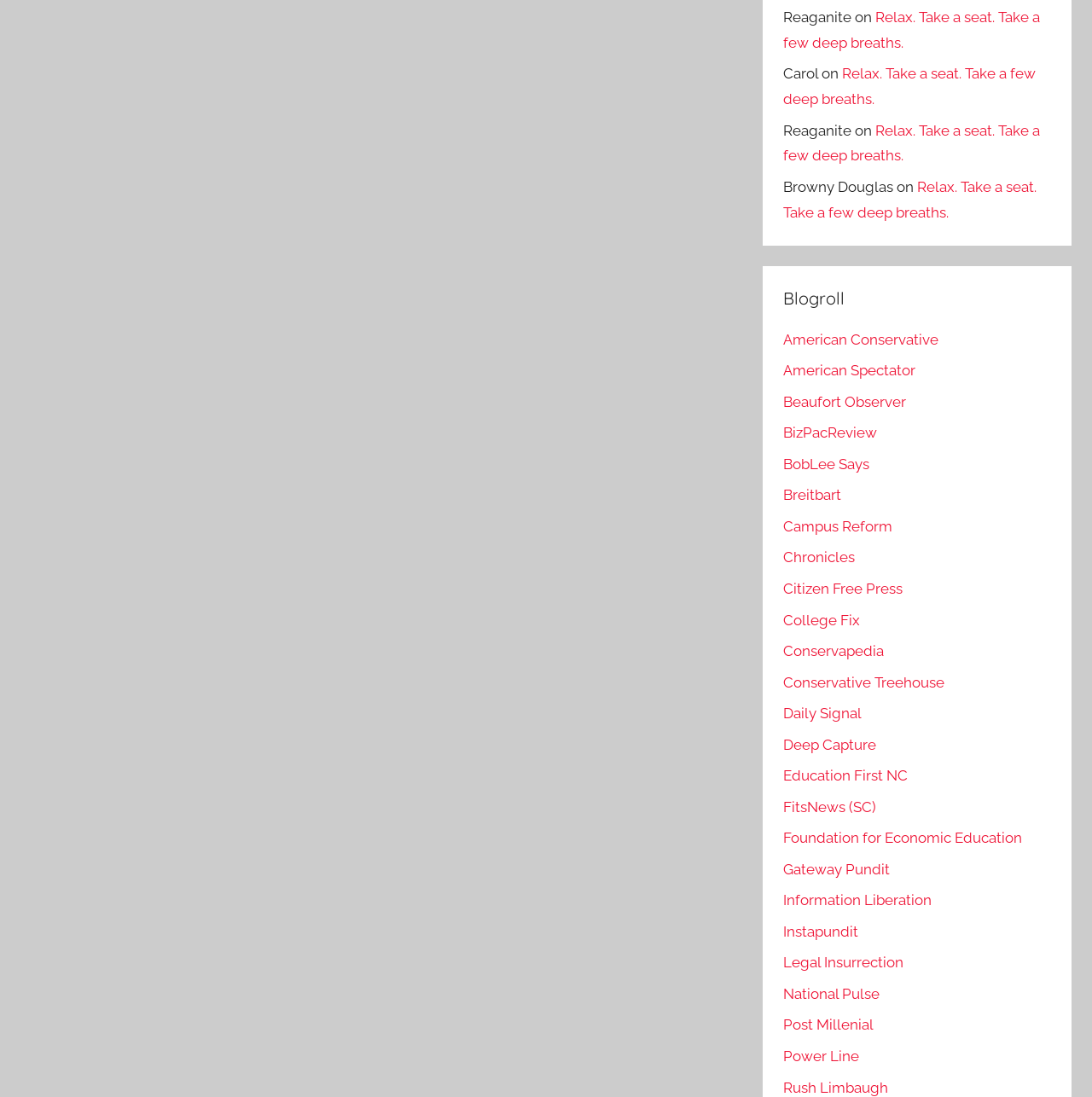Specify the bounding box coordinates for the region that must be clicked to perform the given instruction: "Click on 'Relax. Take a seat. Take a few deep breaths.'".

[0.717, 0.008, 0.952, 0.046]